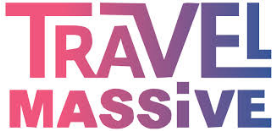What is the color scheme of the logo?
Refer to the screenshot and respond with a concise word or phrase.

Pink to purple